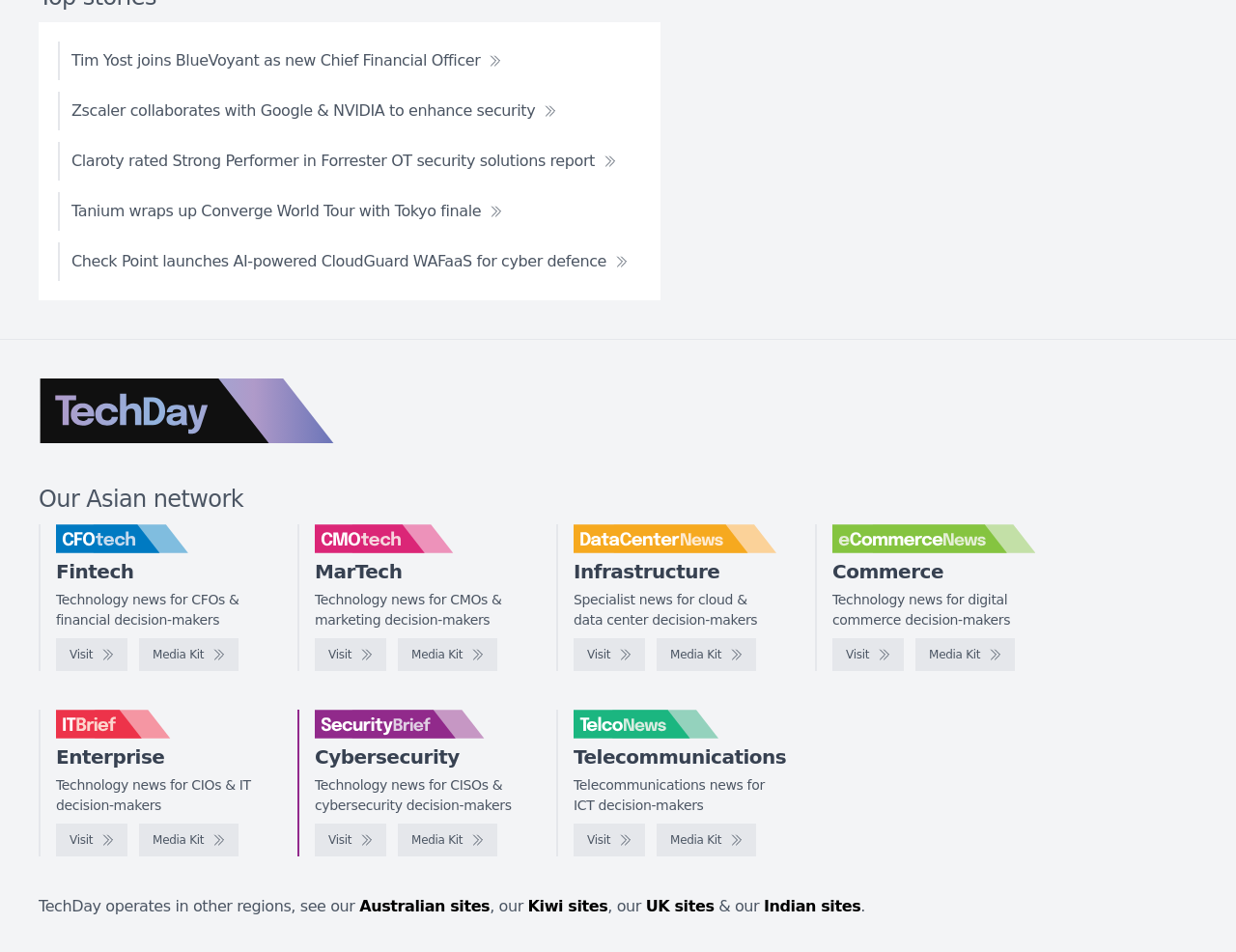Please respond to the question using a single word or phrase:
What is the purpose of the 'Visit' links on the webpage?

To visit other websites